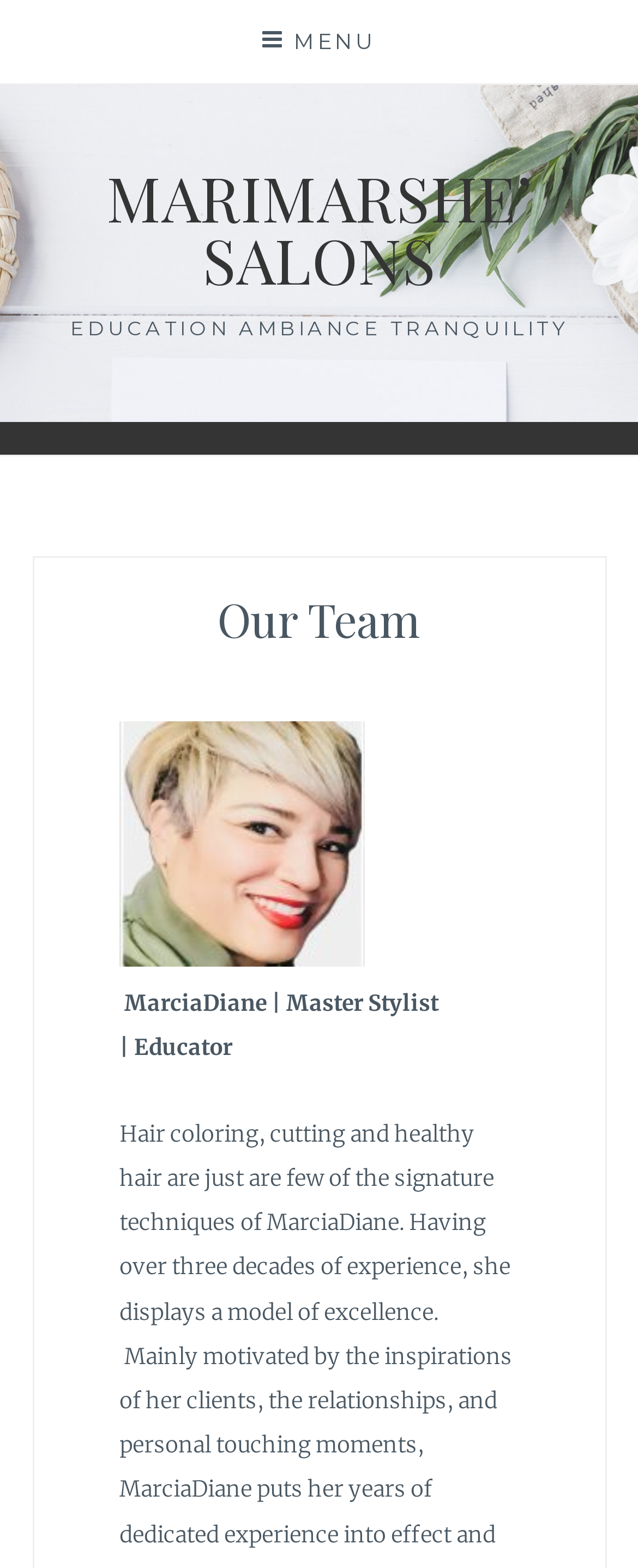Craft a detailed narrative of the webpage's structure and content.

The webpage is about the team of Marimarshe' Salons. At the top, there is a button with the text "MENU" on the left side, which controls the primary menu. Next to it, there is a heading with the salon's name, "MARIMARSHE’ SALONS", which is also a link. Below this, there is another heading that reads "EDUCATION AMBIANCE TRANQUILITY".

Under this heading, there is a section with the title "Our Team". Below this title, there are several static text elements arranged horizontally, listing the team members' names and titles. From left to right, the names are Marcia, Diane, and Master Stylist, with a vertical bar separating Diane and Master Stylist. There is also an educator mentioned, but their name is not specified.

The overall layout of the webpage is simple and easy to navigate, with clear headings and concise text. The team members' information is presented in a straightforward and organized manner.